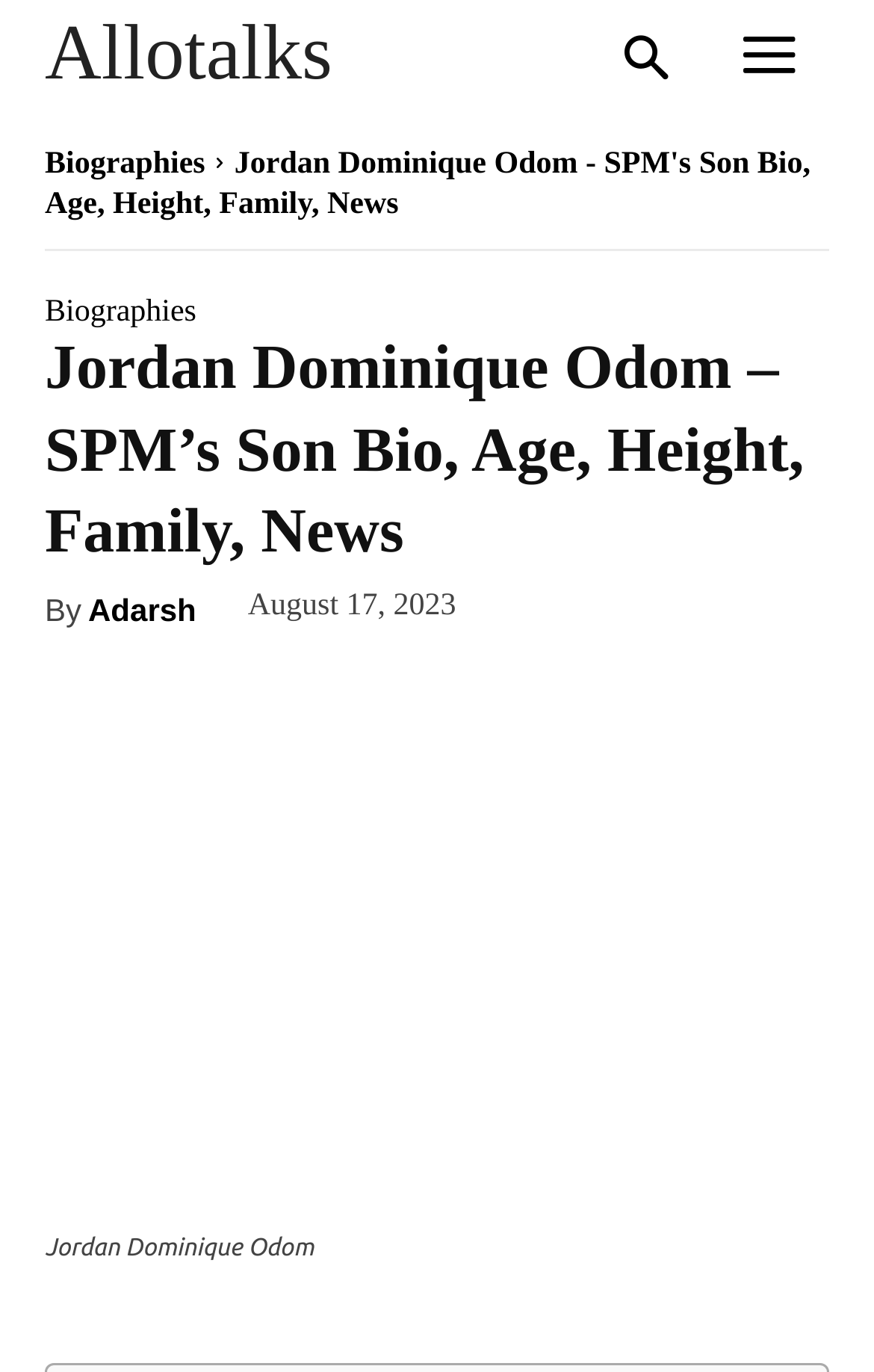Answer the question with a single word or phrase: 
What is the date of the biography update?

August 17, 2023